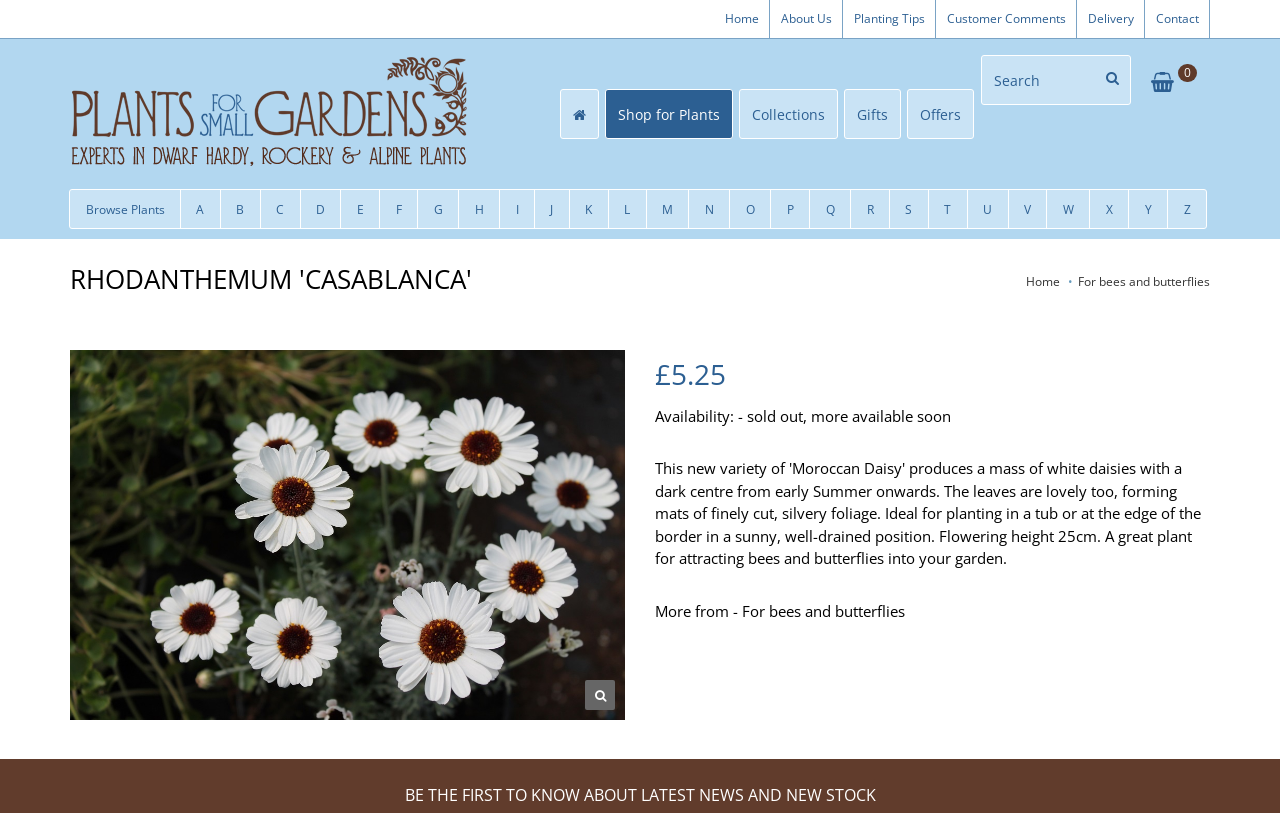Please identify the bounding box coordinates of the region to click in order to complete the task: "View 'For bees and butterflies' plants". The coordinates must be four float numbers between 0 and 1, specified as [left, top, right, bottom].

[0.842, 0.335, 0.945, 0.356]